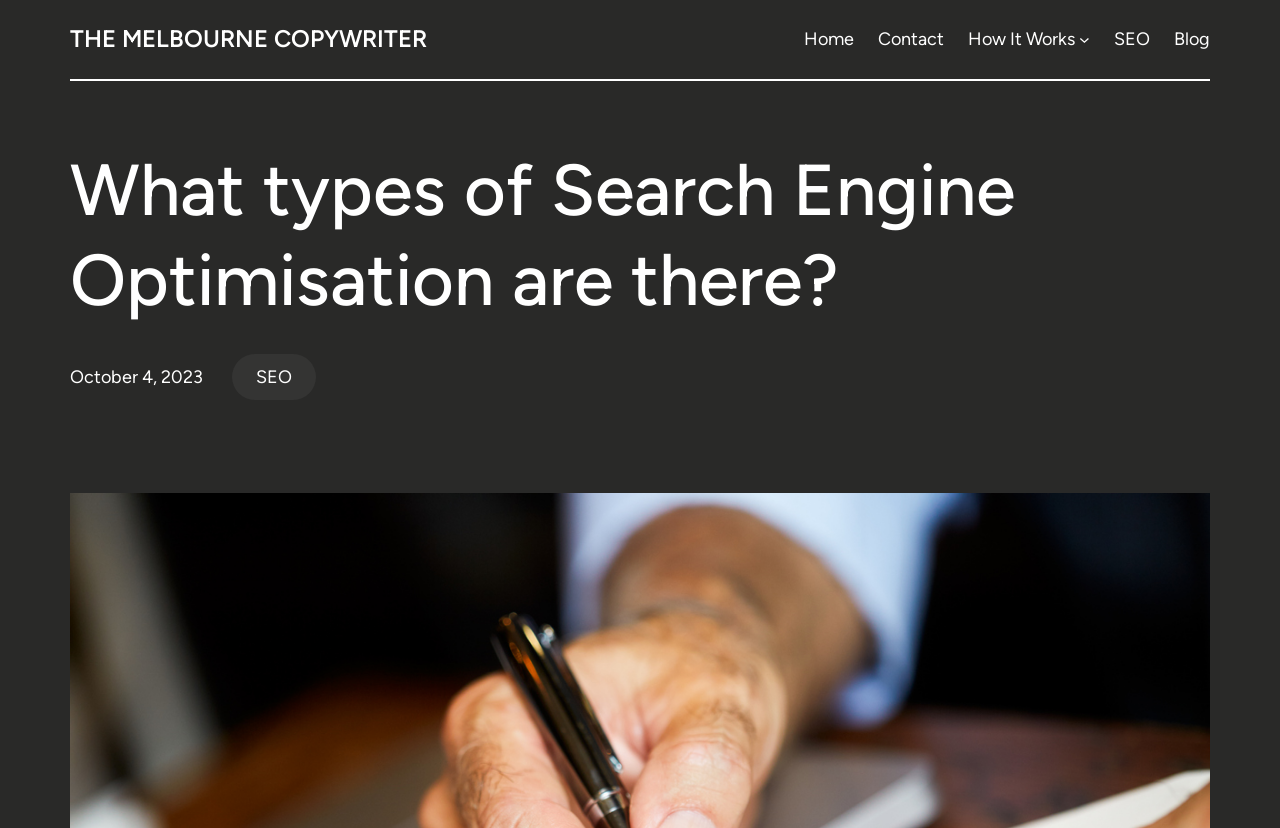Kindly respond to the following question with a single word or a brief phrase: 
How many navigation links are there in the header?

6